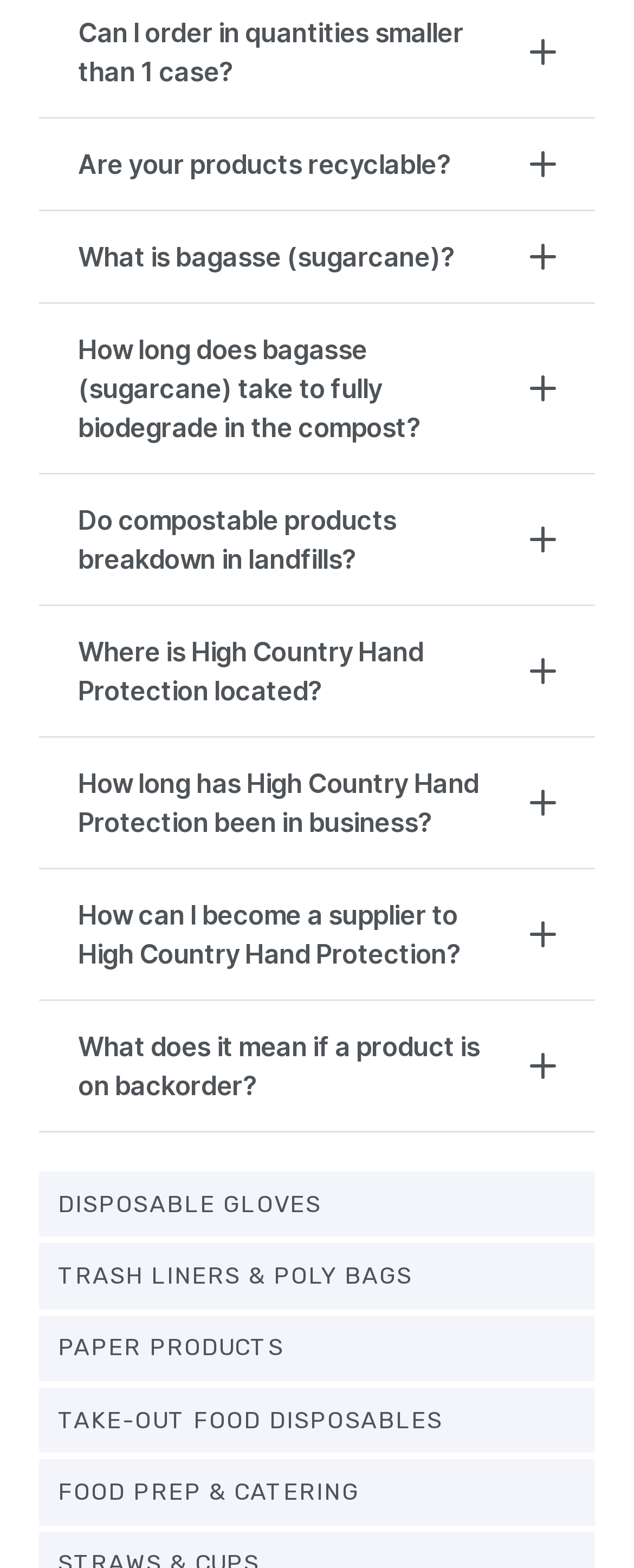Determine the bounding box coordinates of the section to be clicked to follow the instruction: "Find out What does it mean if a product is on backorder?". The coordinates should be given as four float numbers between 0 and 1, formatted as [left, top, right, bottom].

[0.062, 0.638, 0.938, 0.721]